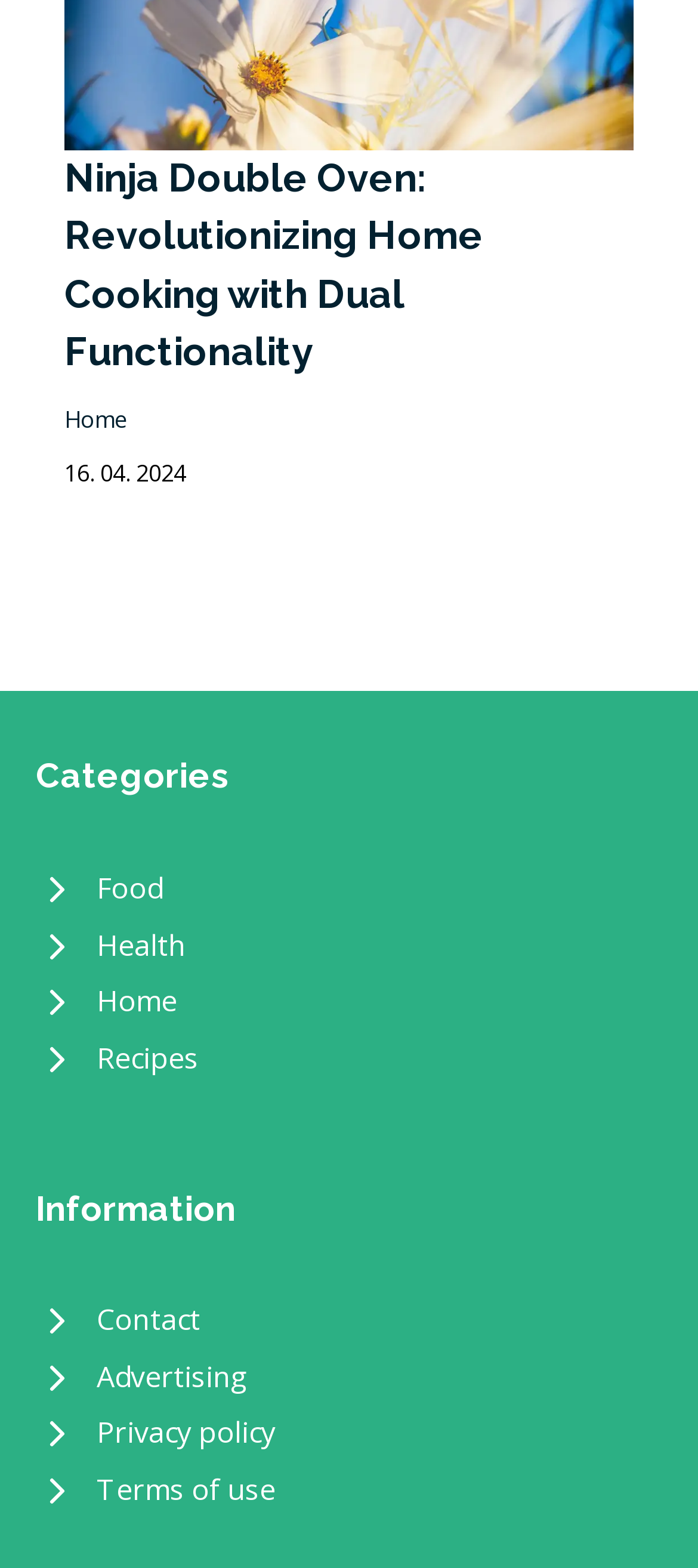What is the name of the oven?
Please provide a detailed answer to the question.

The name of the oven can be found in the link element with the text 'Ninja Double Oven' at the top of the webpage, which suggests that the webpage is about this specific oven model.